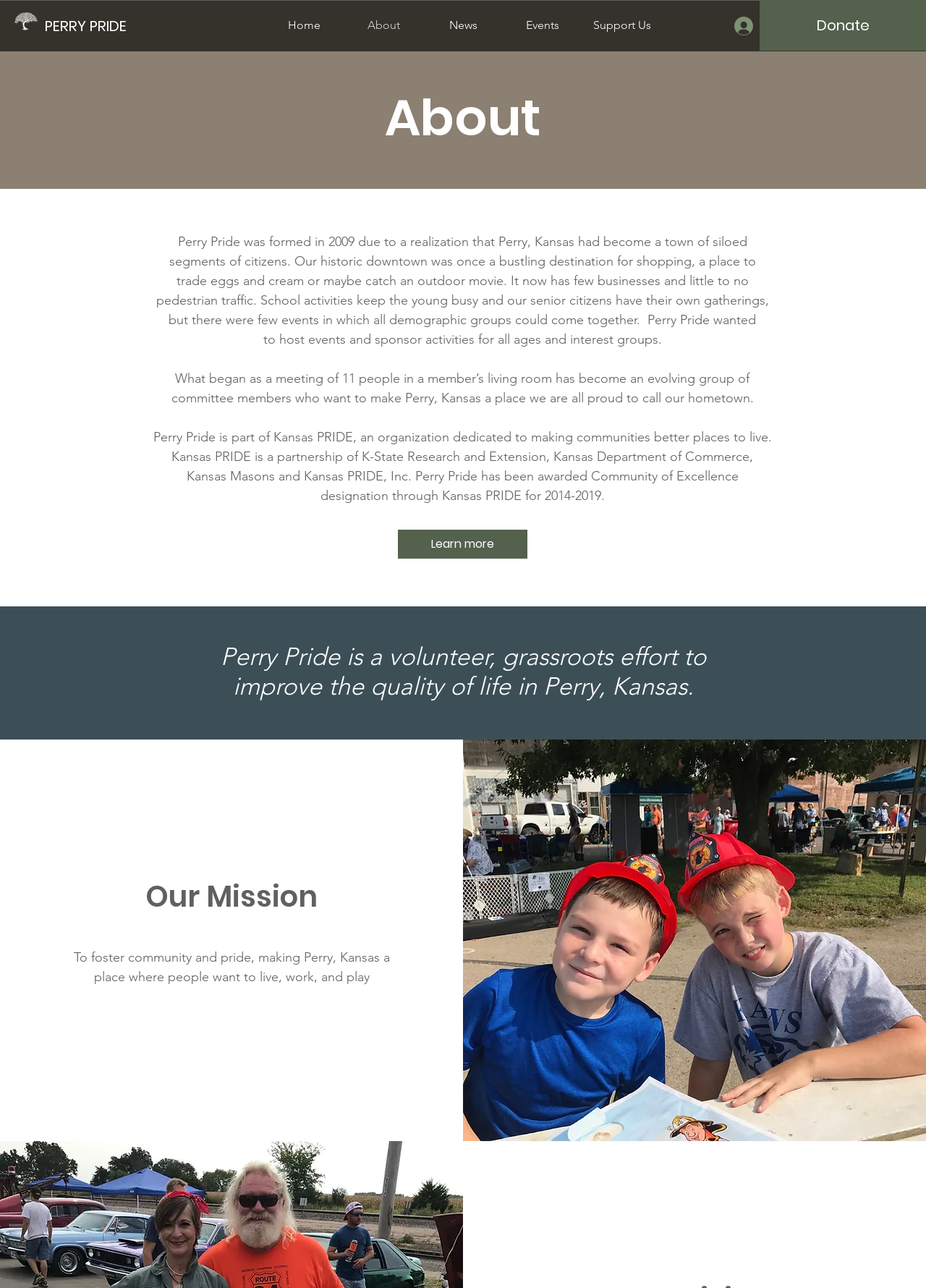Please determine the bounding box coordinates of the element's region to click for the following instruction: "Click the Contact link".

None